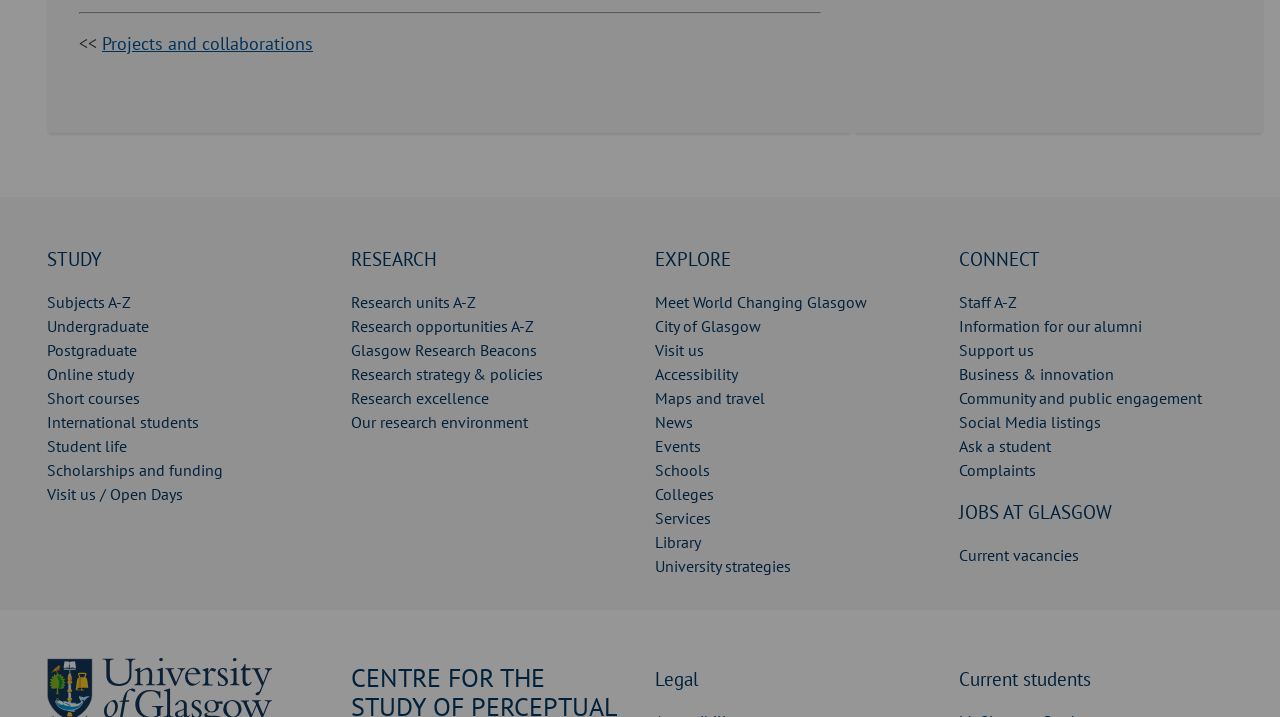What is the last link on the webpage?
Using the image as a reference, answer with just one word or a short phrase.

University strategies